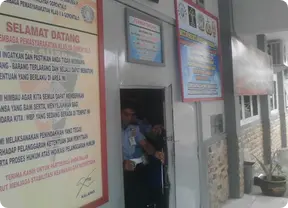Elaborate on the details you observe in the image.

The image features the entrance of a prison facility, marked by several signs in a combination of Indonesian and English. Prominently displayed on the left is a large banner welcoming visitors, offering guidelines and information related to imprisonment and security protocols. This suggests a focus on transparency and routine operations within the facility. 

In the foreground, prison officials can be seen interacting with individuals, likely inmates or their visitors, indicating an active environment where procedural interactions occur regularly. The atmosphere conveys a sense of authority, as reflected in the uniforms worn by the personnel. The interior design of the prison looks organized and well-maintained, hinting at a structured environment aimed at upholding safety and order amidst the complex realities of prison life.